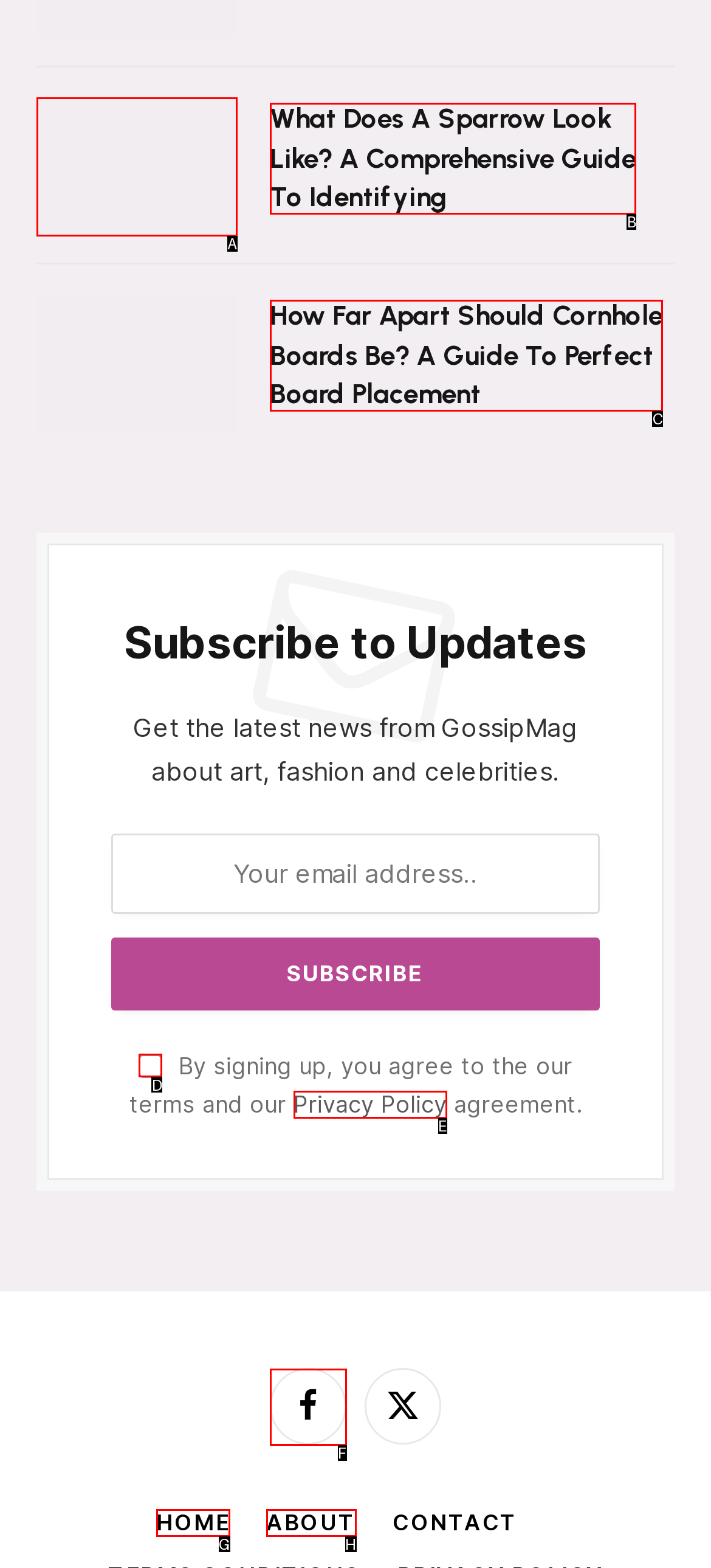Select the appropriate HTML element that needs to be clicked to execute the following task: Check the terms and Privacy Policy agreement checkbox. Respond with the letter of the option.

D